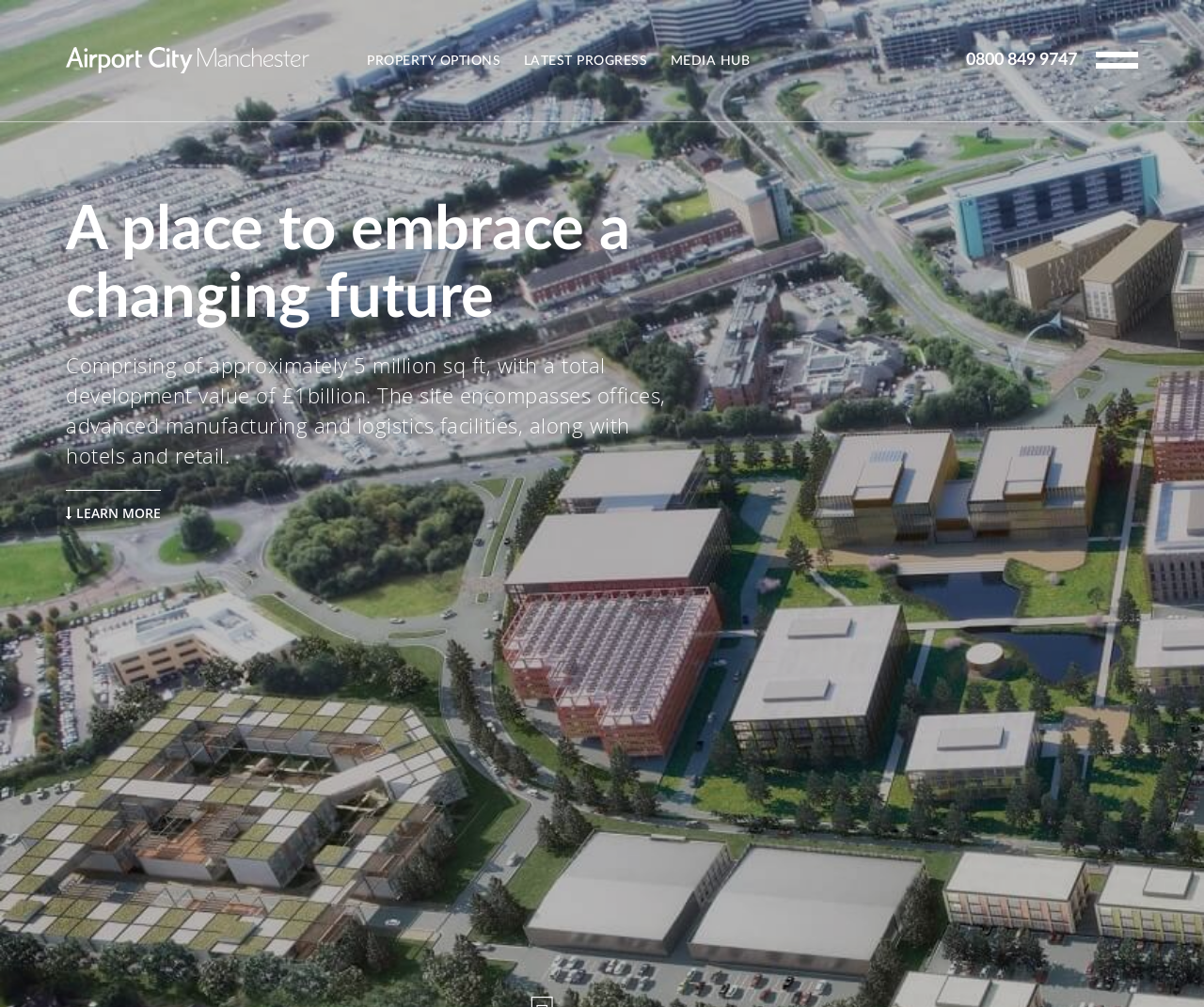Please answer the following query using a single word or phrase: 
How many square feet does the Airport City Manchester site comprise of?

approximately 5 million sq ft